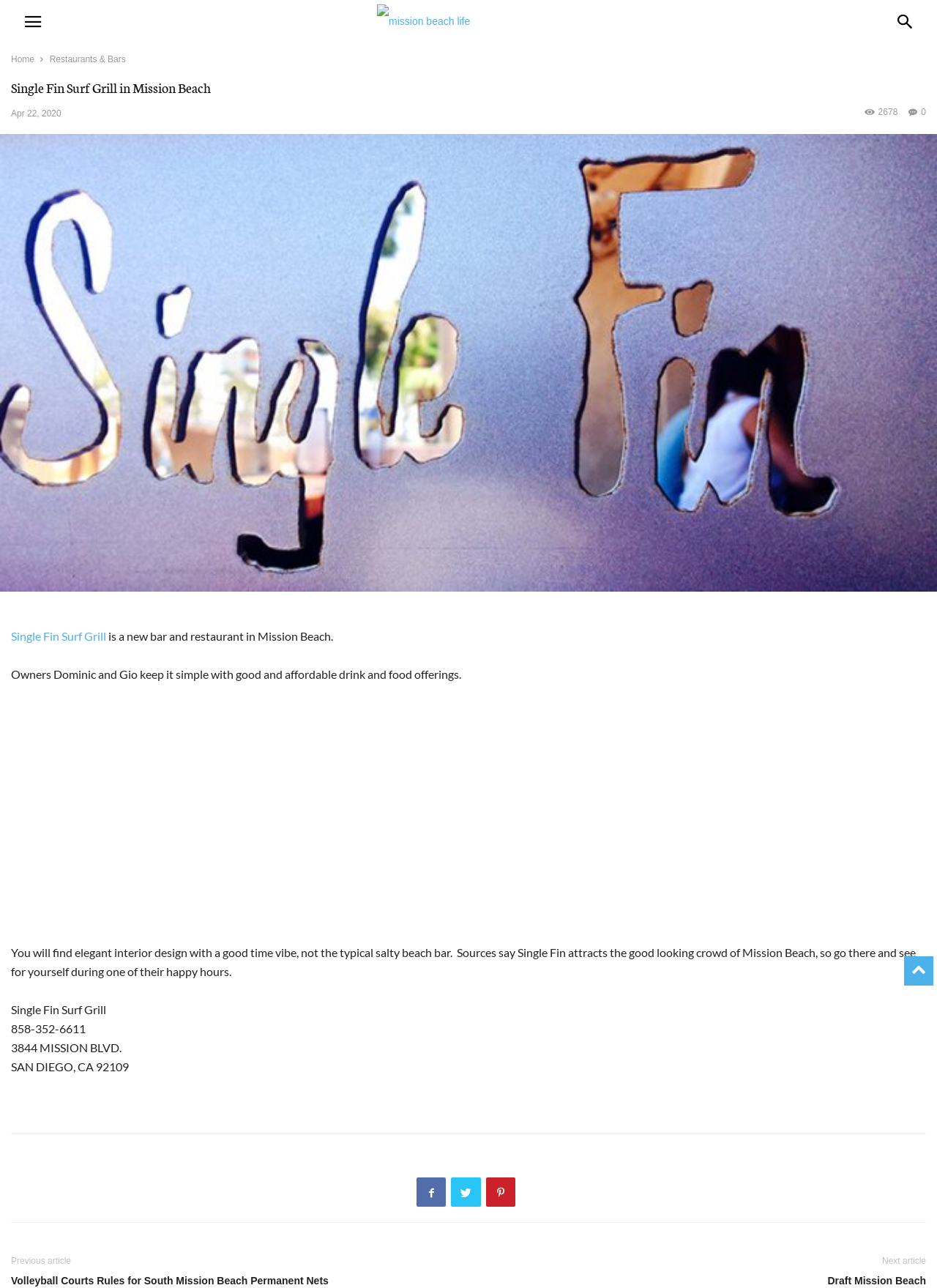Determine the coordinates of the bounding box that should be clicked to complete the instruction: "Call the restaurant at 858-352-6611". The coordinates should be represented by four float numbers between 0 and 1: [left, top, right, bottom].

[0.012, 0.793, 0.091, 0.804]